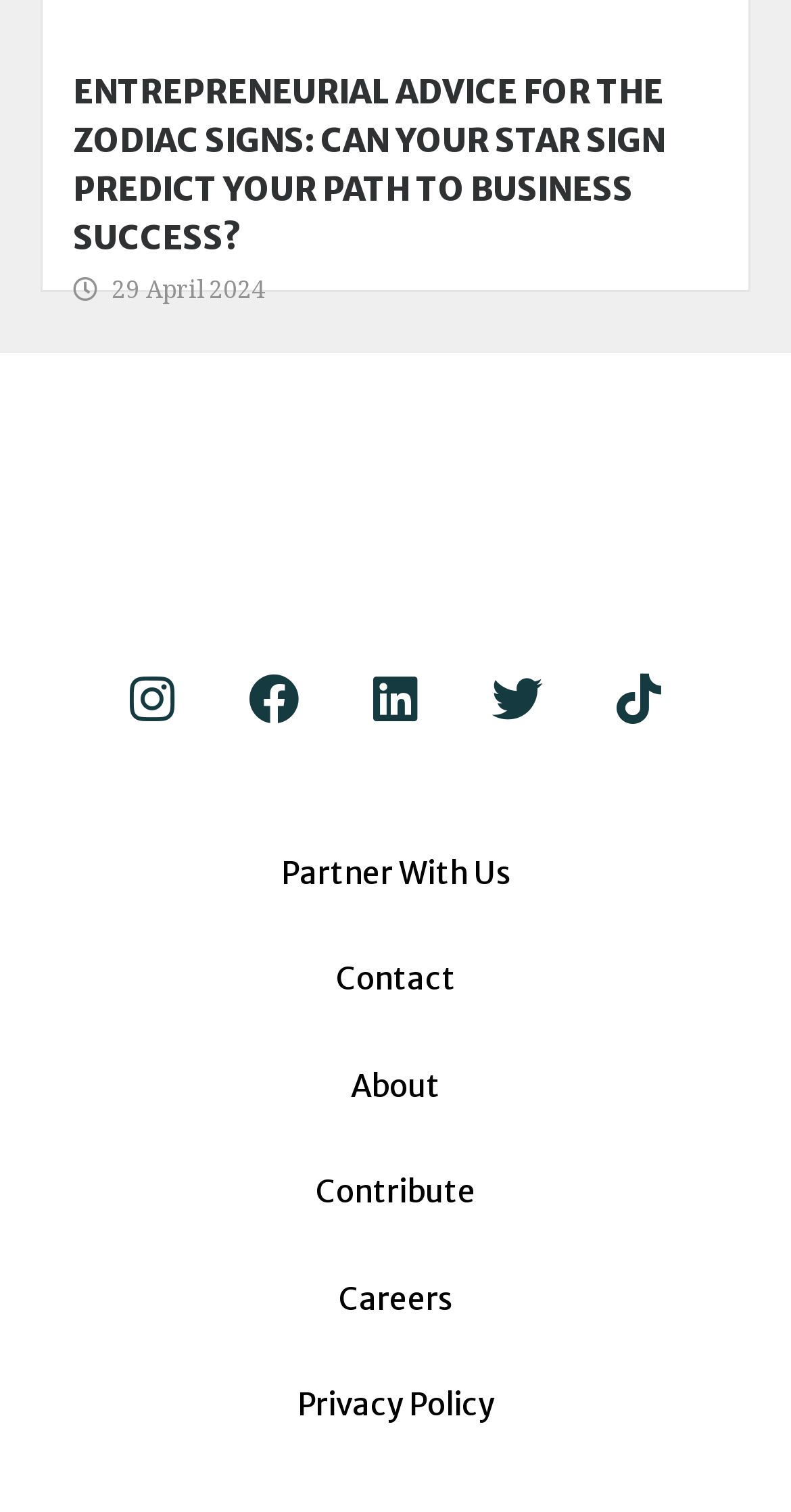For the element described, predict the bounding box coordinates as (top-left x, top-left y, bottom-right x, bottom-right y). All values should be between 0 and 1. Element description: Linkedin

[0.436, 0.429, 0.564, 0.496]